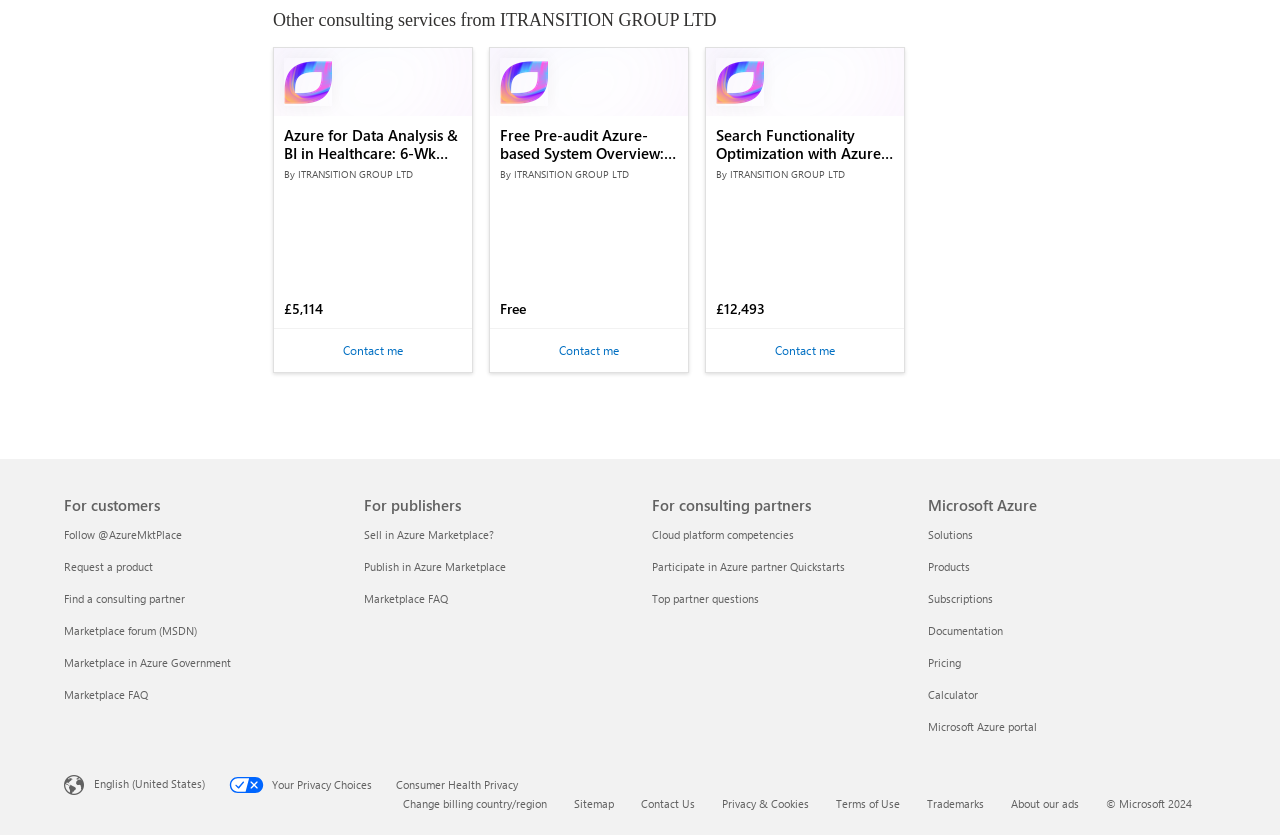Answer the following inquiry with a single word or phrase:
What is the price of 'Azure for Data Analysis & BI in Healthcare: 6-Wk Assessment'?

£5,114